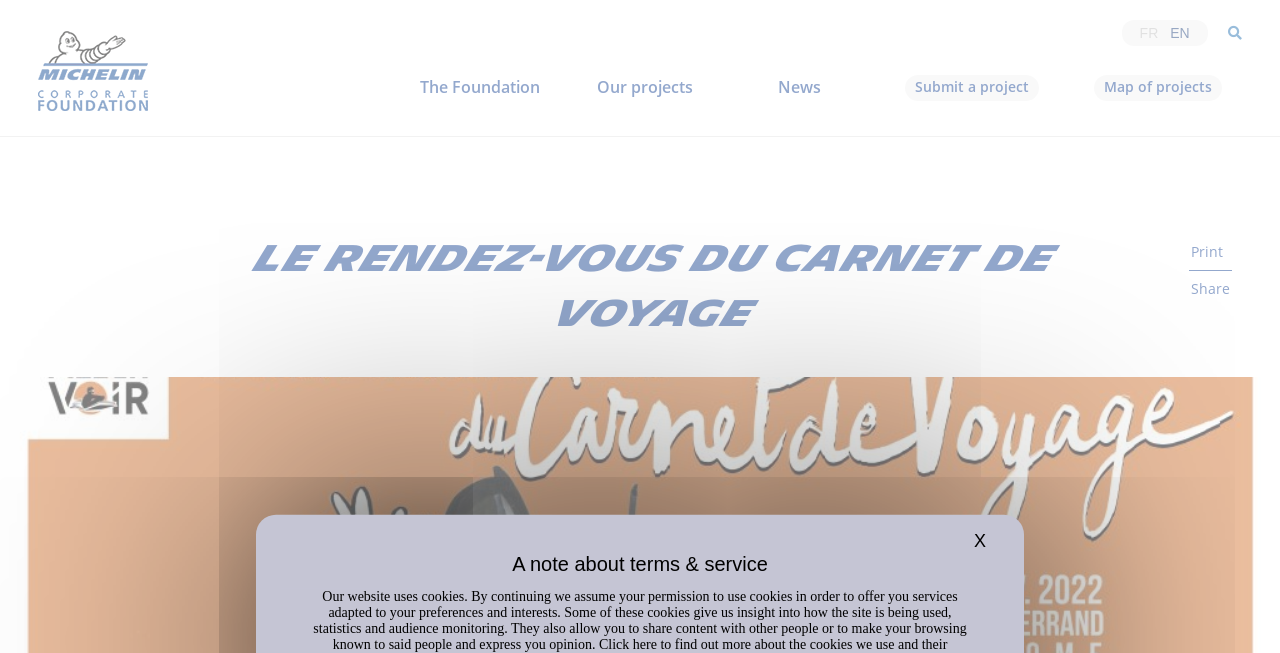Indicate the bounding box coordinates of the element that must be clicked to execute the instruction: "Print the page". The coordinates should be given as four float numbers between 0 and 1, i.e., [left, top, right, bottom].

[0.923, 0.355, 0.963, 0.415]